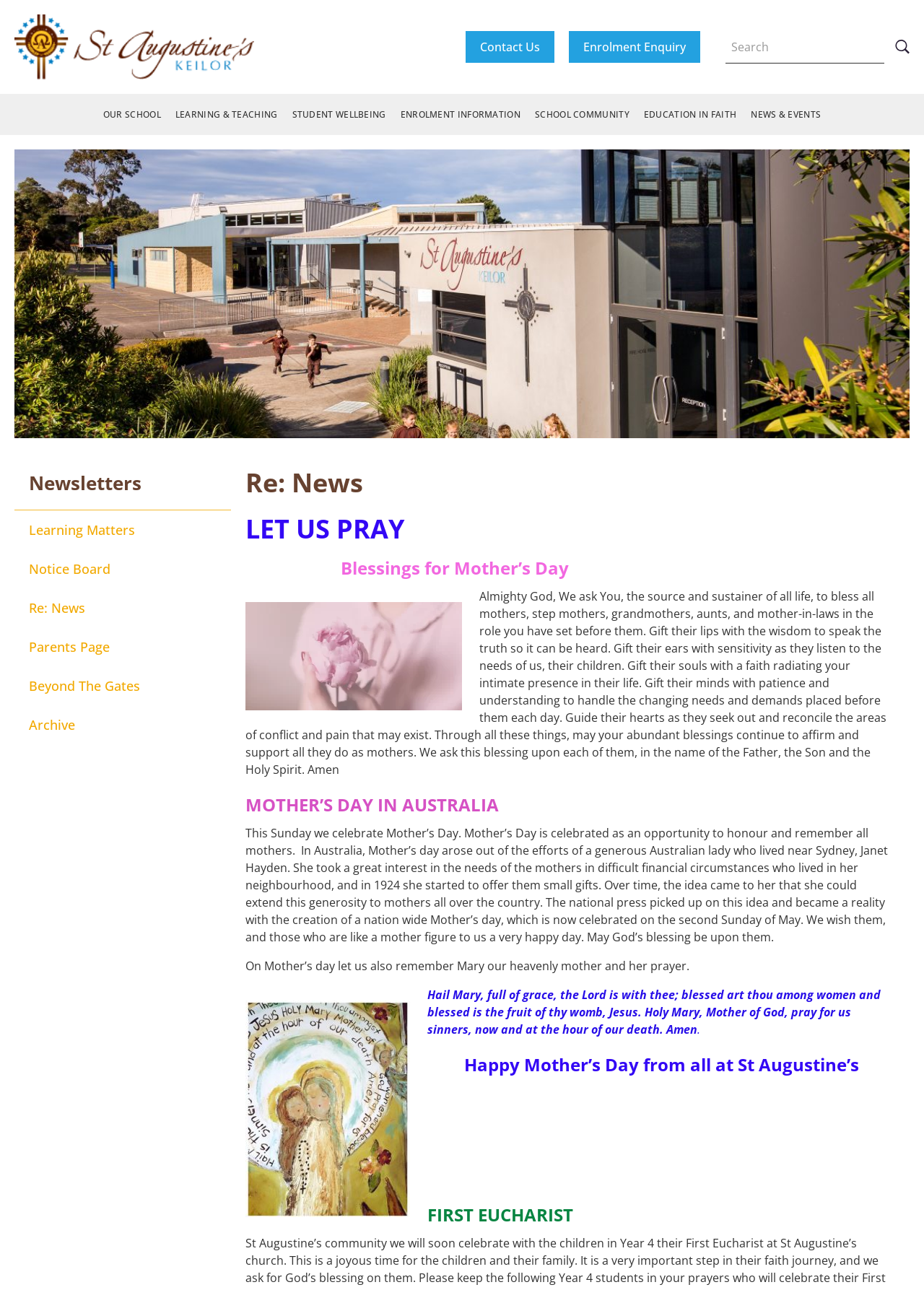What is the name of the school?
Refer to the image and respond with a one-word or short-phrase answer.

St Augustine's Primary School